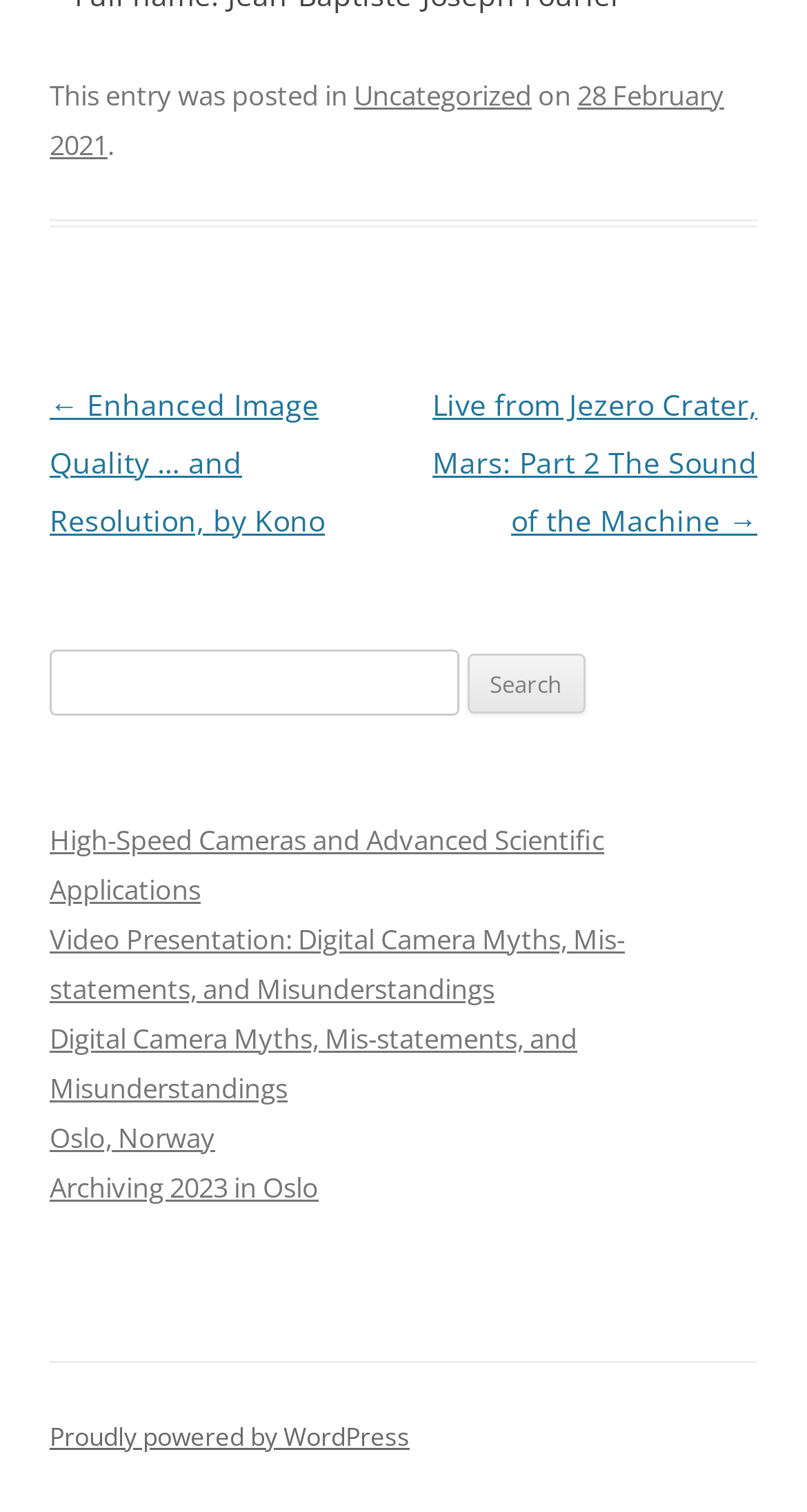What is the name of the platform powering this website?
Please use the visual content to give a single word or phrase answer.

WordPress